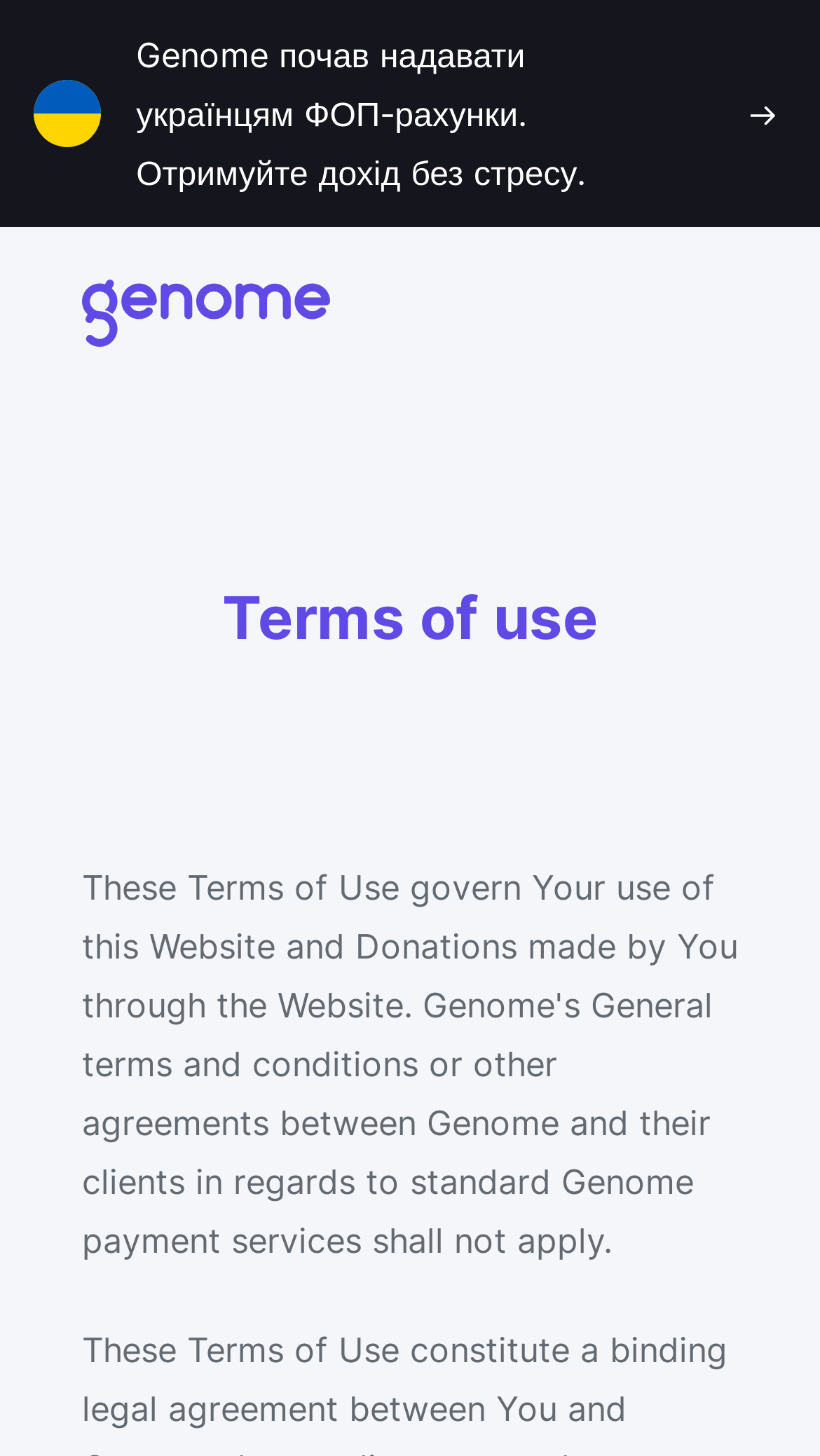Give a complete and precise description of the webpage's appearance.

The webpage is titled "Genome Donations Terms of Use" and appears to be a policy page. At the top left corner, there is a link with an icon flag image and the text "UA", which suggests that the website may be related to Ukraine. Next to it, there is a logo image. 

Below the logo, a prominent heading "Terms of use" is displayed. Underneath the heading, there are two links, "Personal" and "Business", which are positioned side by side. 

Further down, a button labeled "Cookie settings" is located near the right edge of the page. 

The webpage also contains a brief policy statement, which informs users to read the fees and charges policy as well as the privacy policy before accepting the terms.